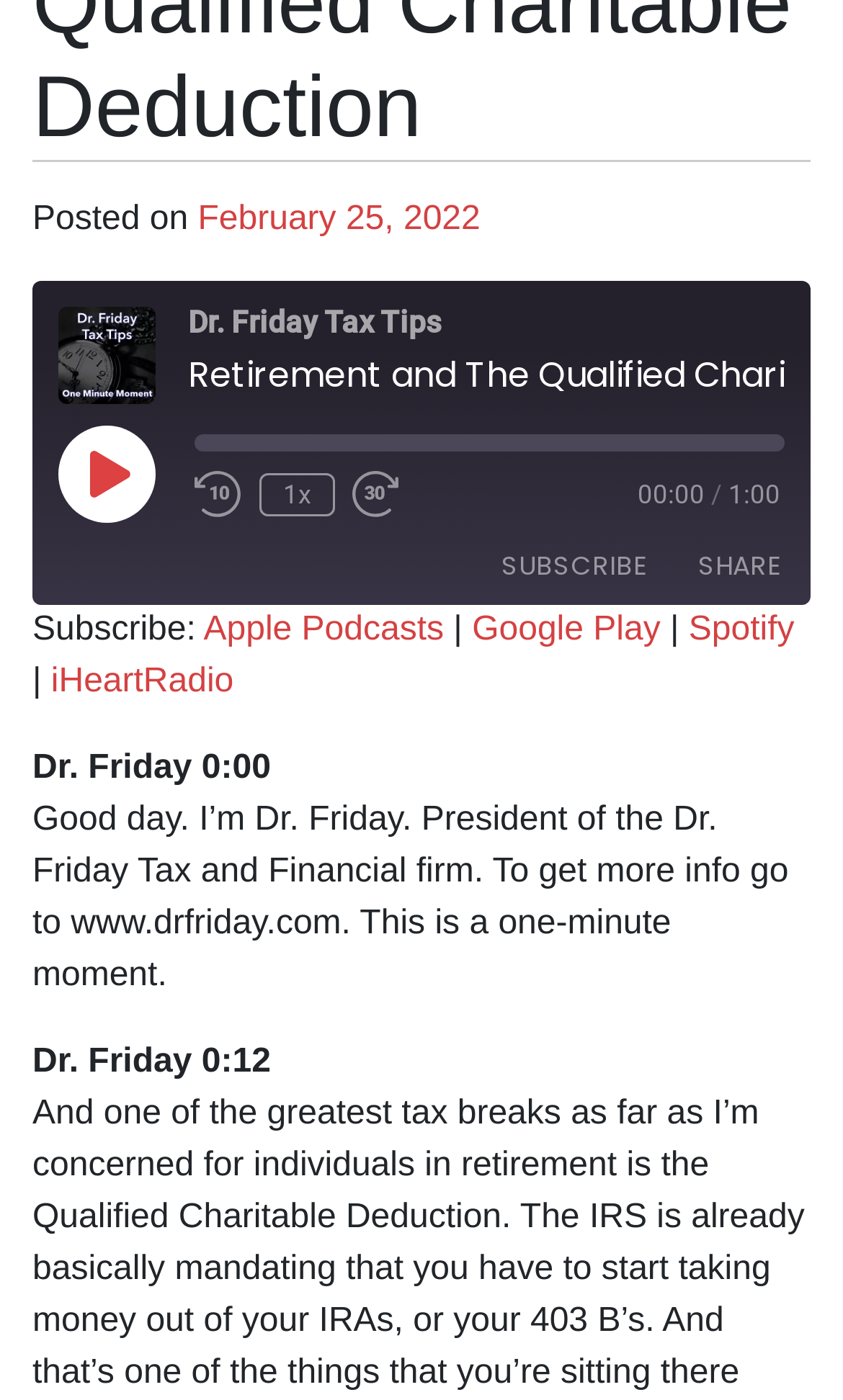Identify the bounding box coordinates for the UI element described as follows: Fast Forward 30 seconds. Use the format (top-left x, top-left y, bottom-right x, bottom-right y) and ensure all values are floating point numbers between 0 and 1.

[0.418, 0.337, 0.474, 0.371]